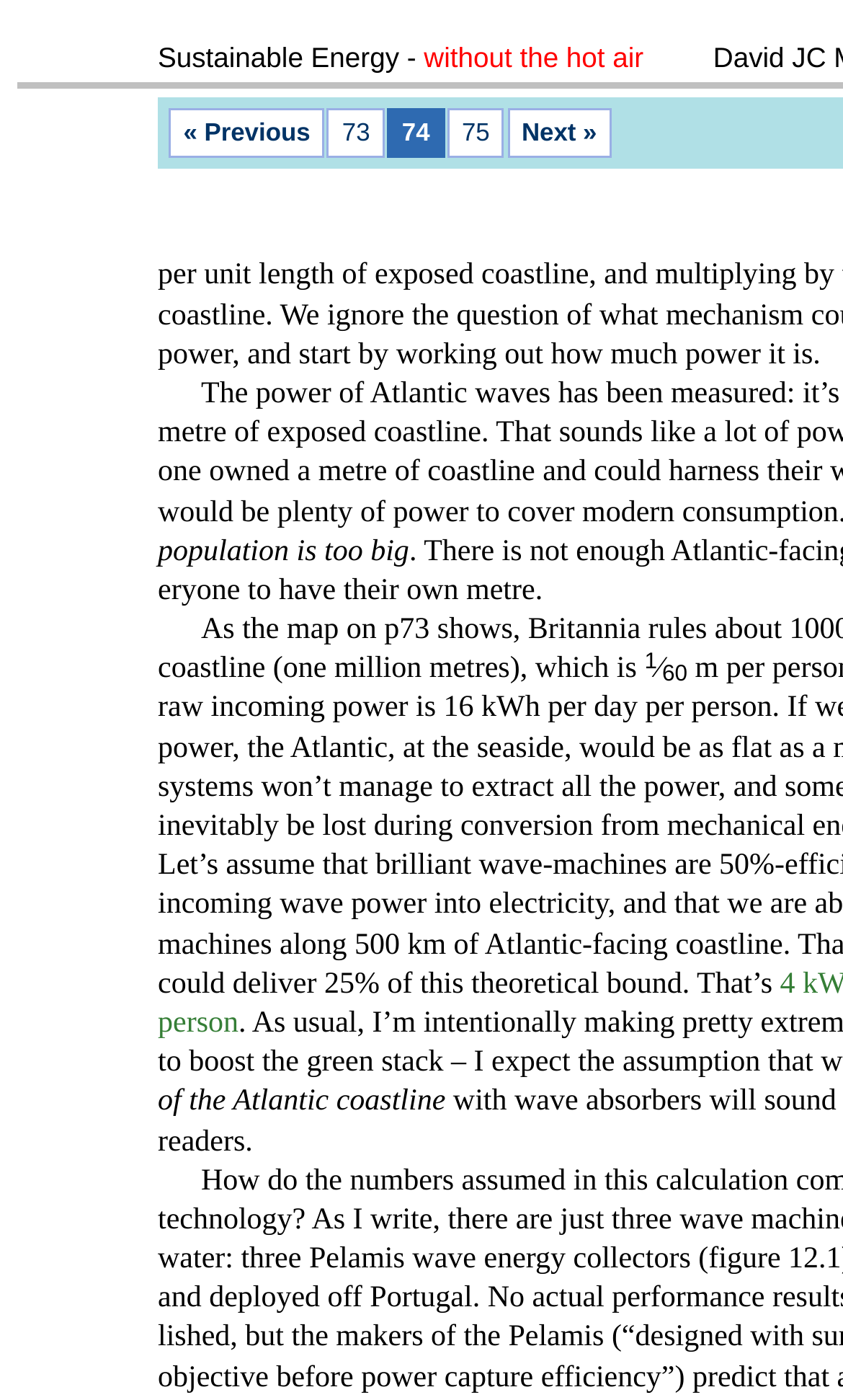Write a detailed summary of the webpage, including text, images, and layout.

The webpage appears to be a digital book or academic paper, specifically Chapter 12, Page 74, titled "Sustainable Energy - without the hot air" by David MacKay. 

At the top, there are navigation links: "« Previous" on the left, followed by page numbers "73", "74", and "75", and finally "Next »" on the right. 

Below the navigation links, there is a block of text that spans almost the entire width of the page. The text discusses power and population, mentioning that the population is too big and that everyone having their own meter would require a significant amount of coastline. The text also includes a mathematical expression with a fraction symbol and the number 60. 

Further down, the text continues, discussing the theoretical bound of power delivery and addressing the reader directly. The page seems to be a part of a comprehensive and technical discussion on sustainable energy.